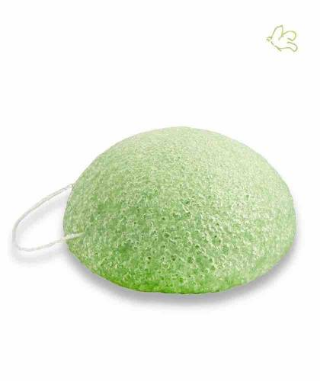Based on what you see in the screenshot, provide a thorough answer to this question: How much does the facial sponge cost?

The price of the facial sponge is explicitly stated in the caption as €8.50, making it a sustainable and affordable choice for those seeking a natural skincare solution.